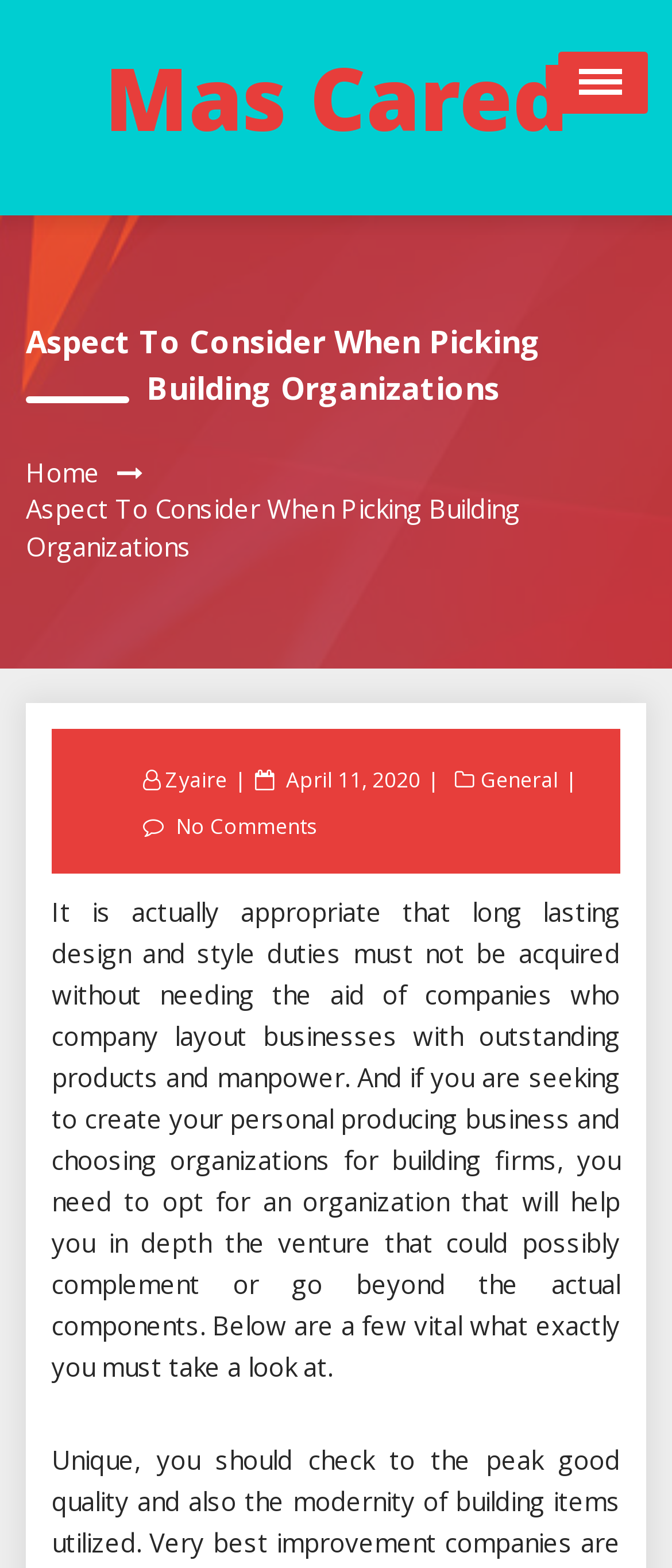Identify the bounding box coordinates of the region I need to click to complete this instruction: "Read the article".

None